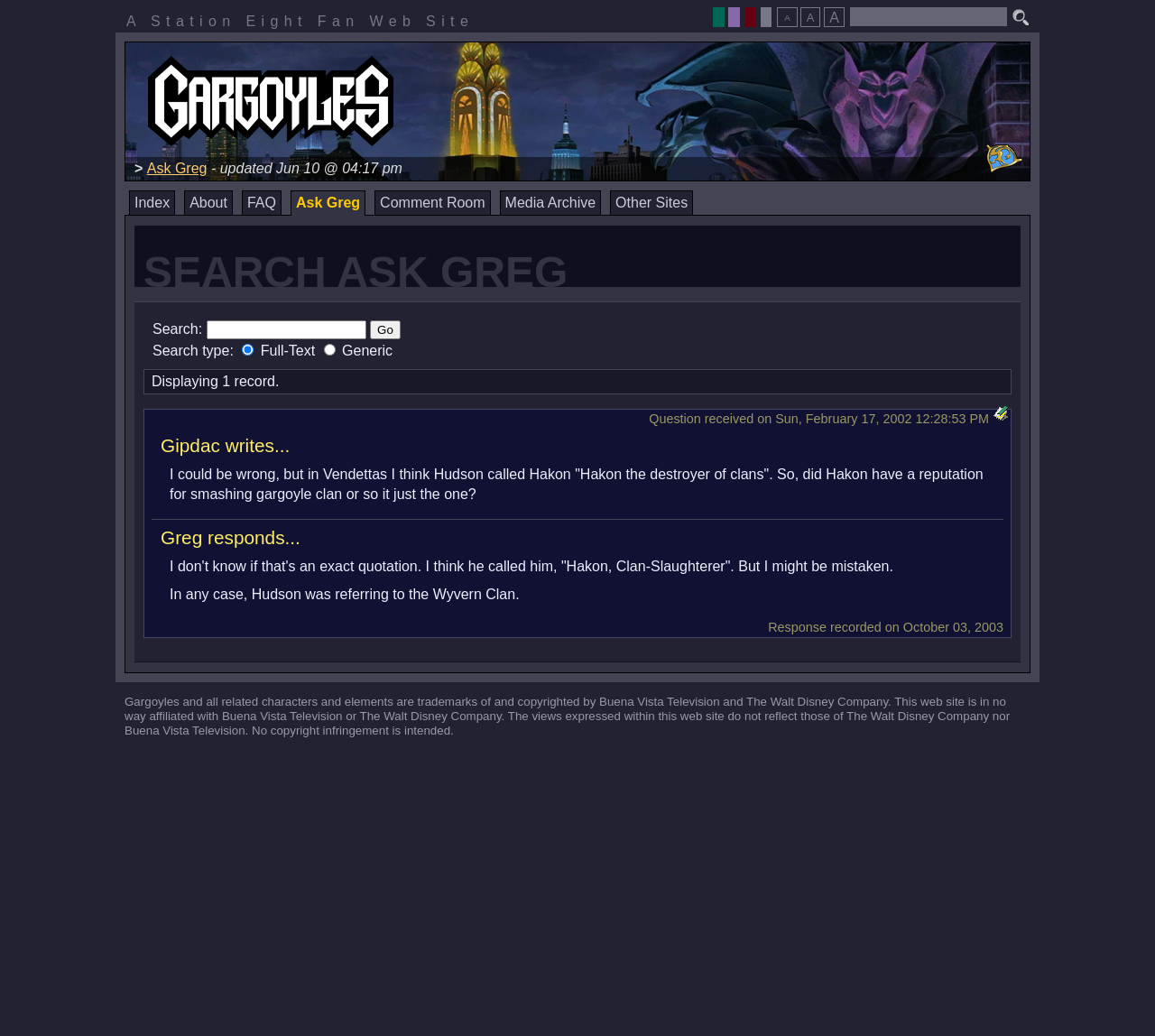Using details from the image, please answer the following question comprehensively:
What is the current font size selection?

The question is asking about the current font size selection, but there is no indication of a selected font size on the webpage. The font size selection options are available, but none of them are currently selected.